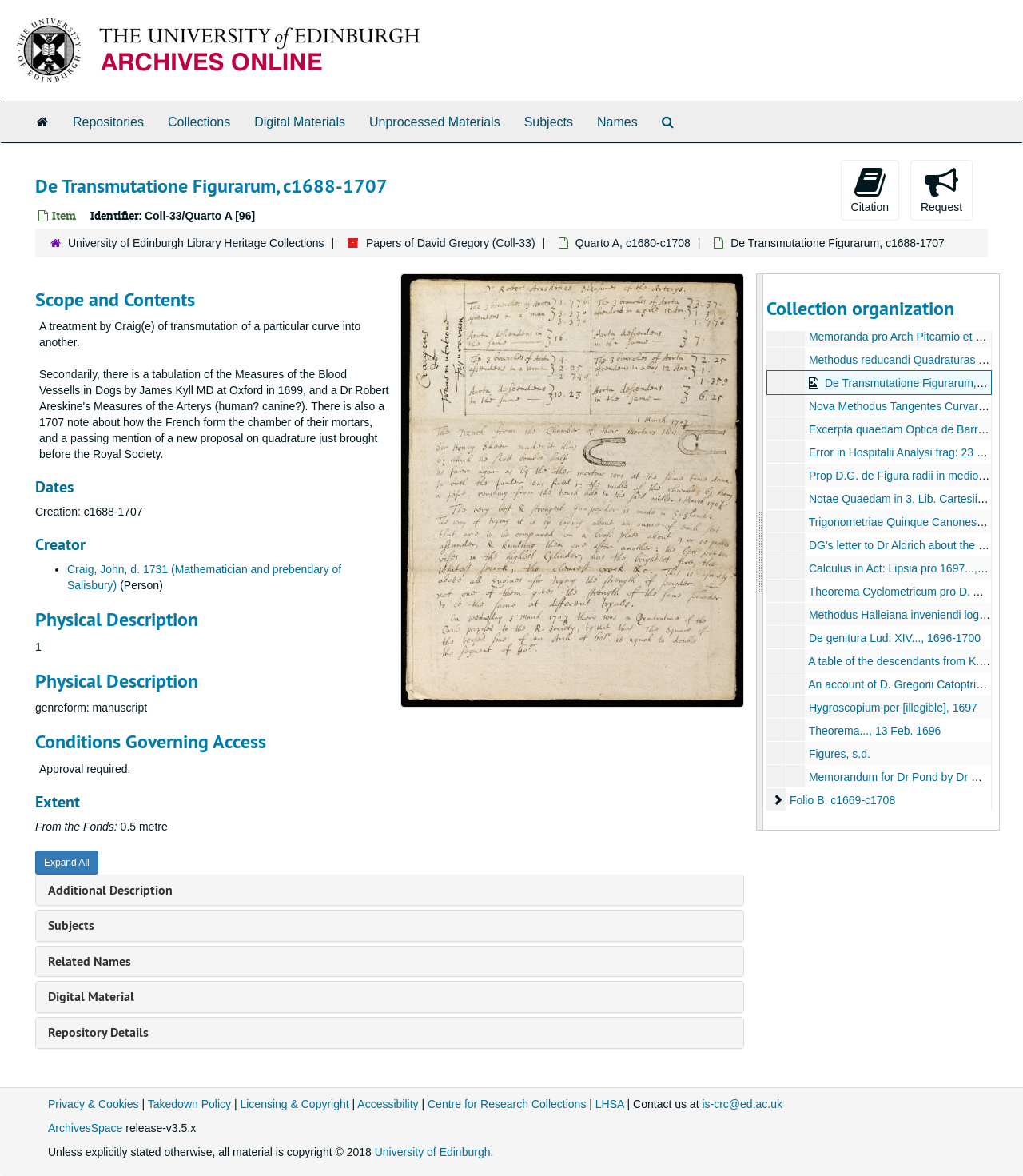Show the bounding box coordinates of the region that should be clicked to follow the instruction: "Go to the 'University of Edinburgh Library Heritage Collections'."

[0.066, 0.201, 0.317, 0.212]